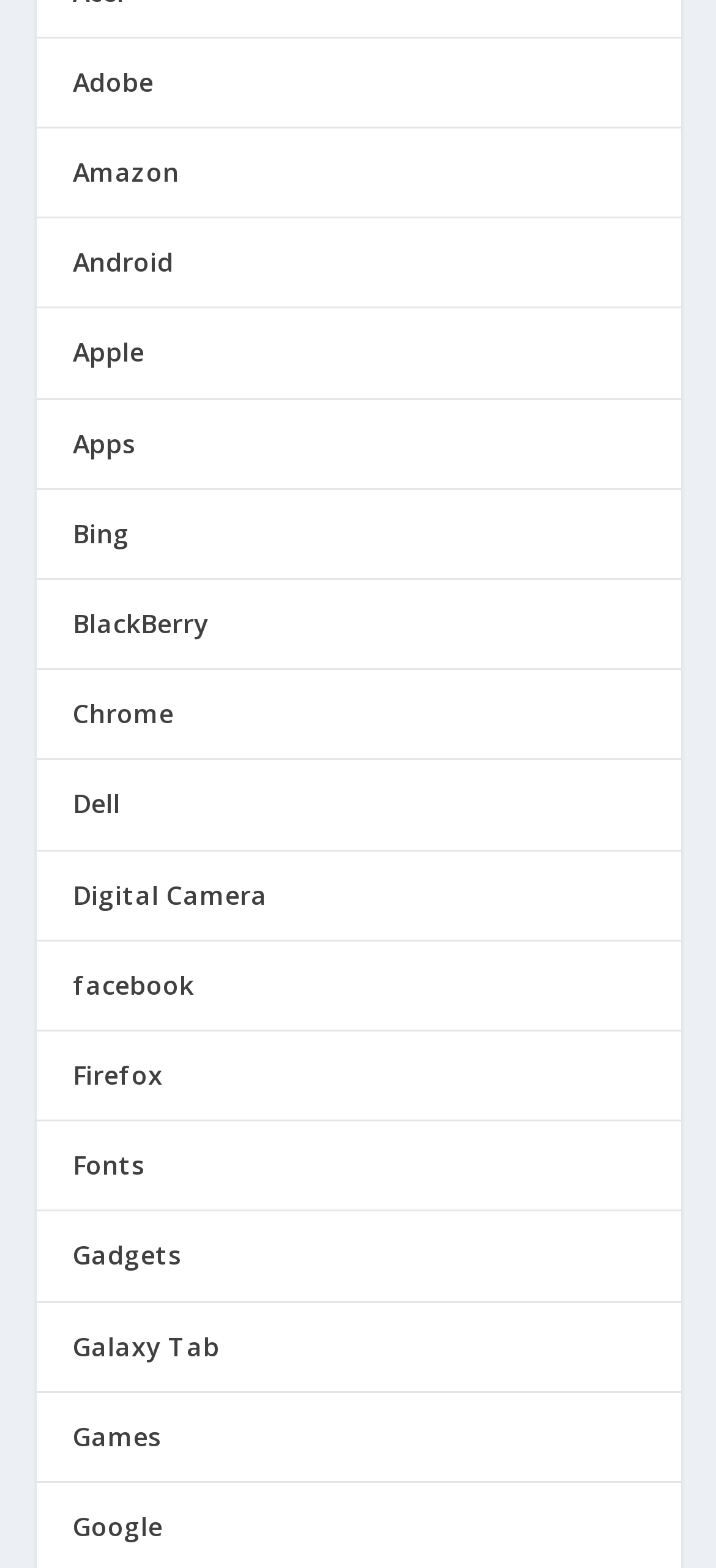Predict the bounding box for the UI component with the following description: "Digital Camera".

[0.101, 0.559, 0.373, 0.581]